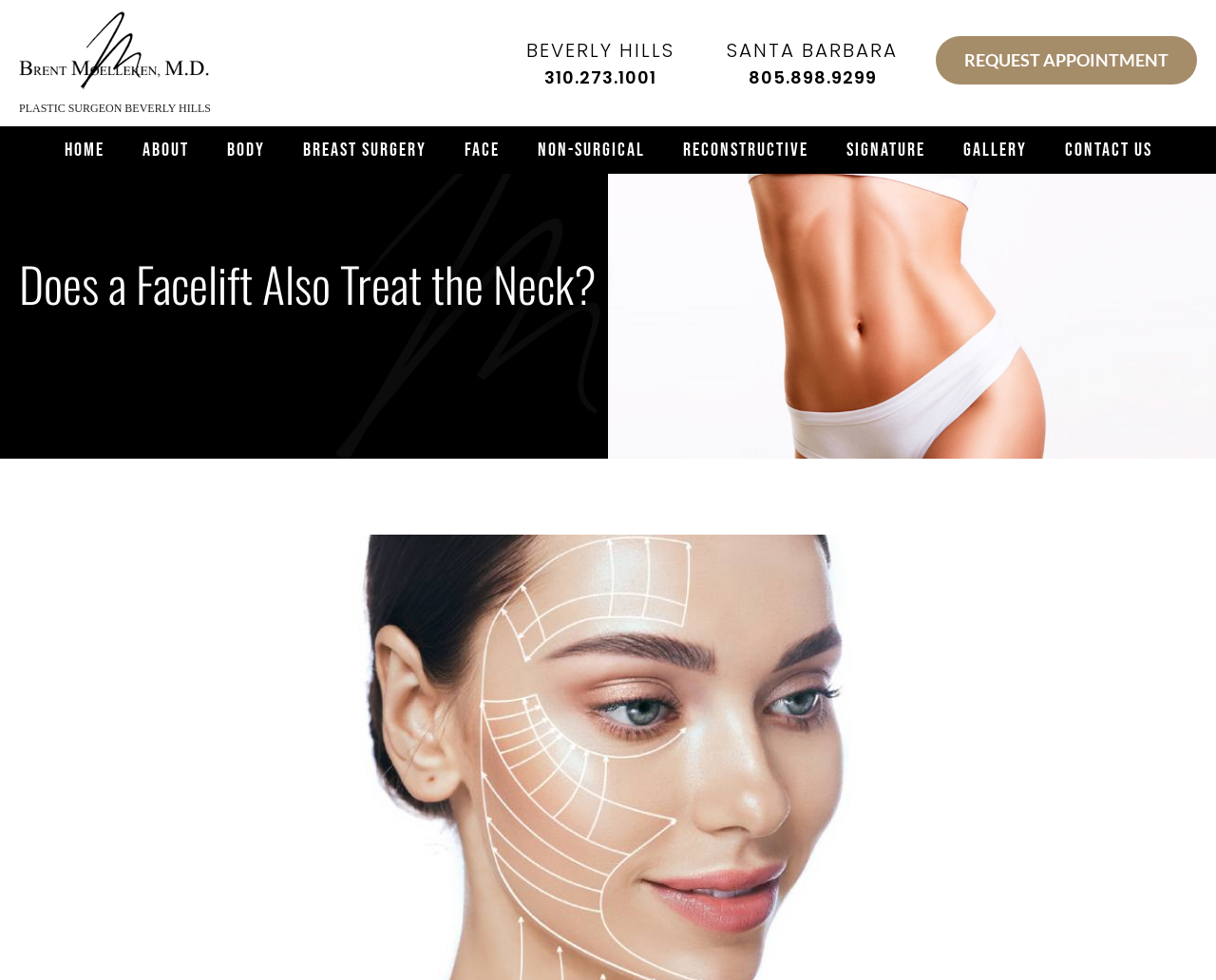Bounding box coordinates are given in the format (top-left x, top-left y, bottom-right x, bottom-right y). All values should be floating point numbers between 0 and 1. Provide the bounding box coordinate for the UI element described as: Non-surgical

[0.426, 0.129, 0.546, 0.177]